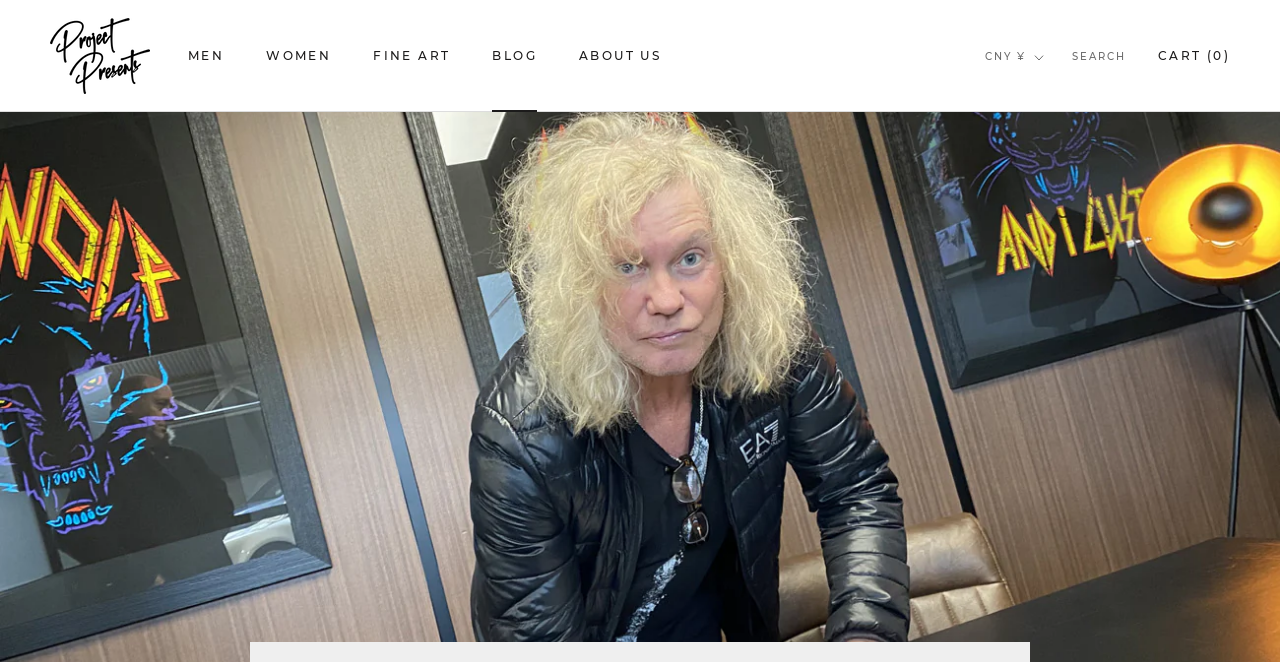What is the purpose of the 'SHARE' button?
We need a detailed and exhaustive answer to the question. Please elaborate.

The 'SHARE' button is likely used to share the current content, such as the news about the band member signing a contract, with others, as indicated by the presence of the 'SHARE' button and social media links nearby.